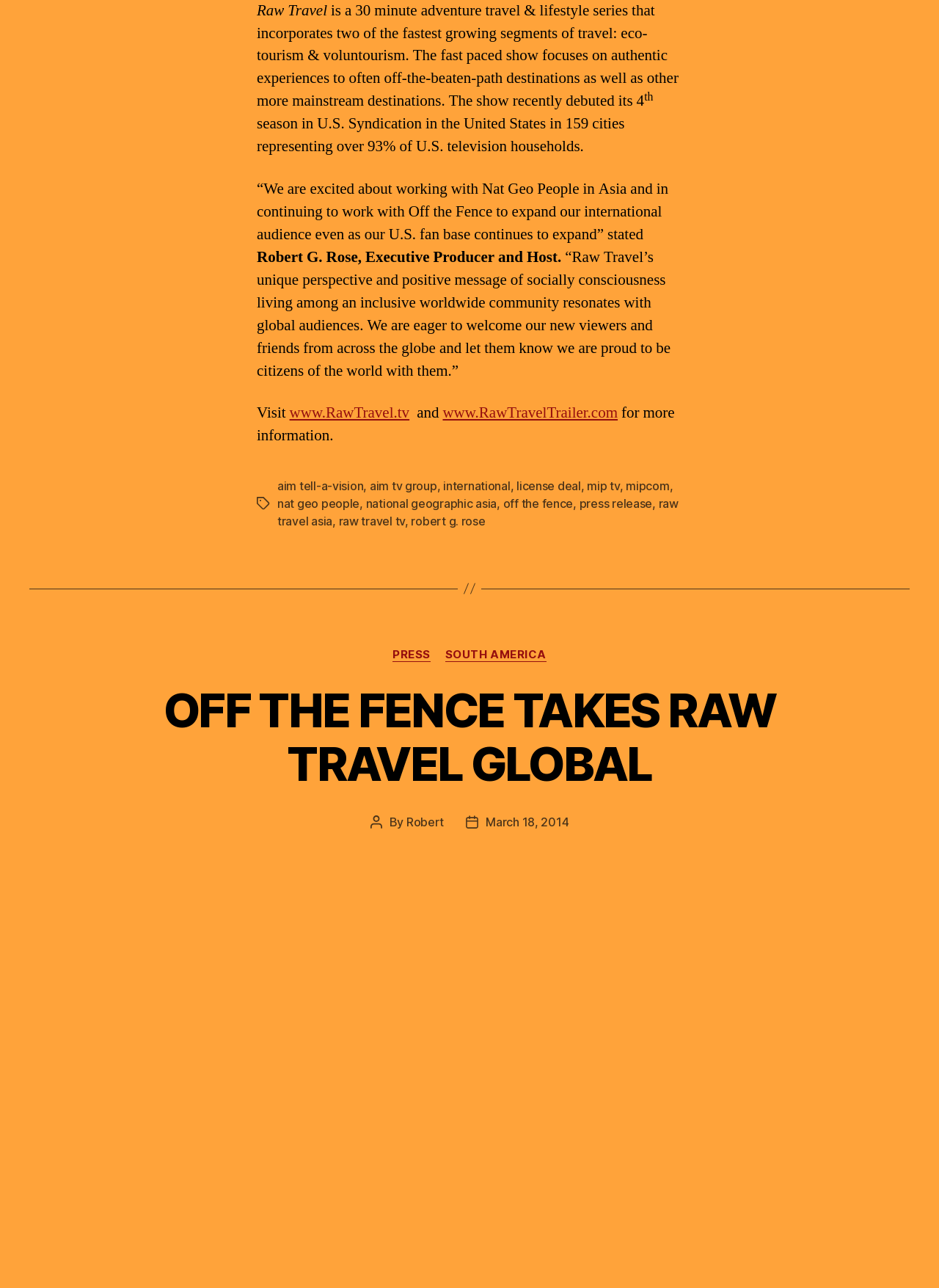Give a concise answer of one word or phrase to the question: 
When was the press release about Raw Travel published?

March 18, 2014